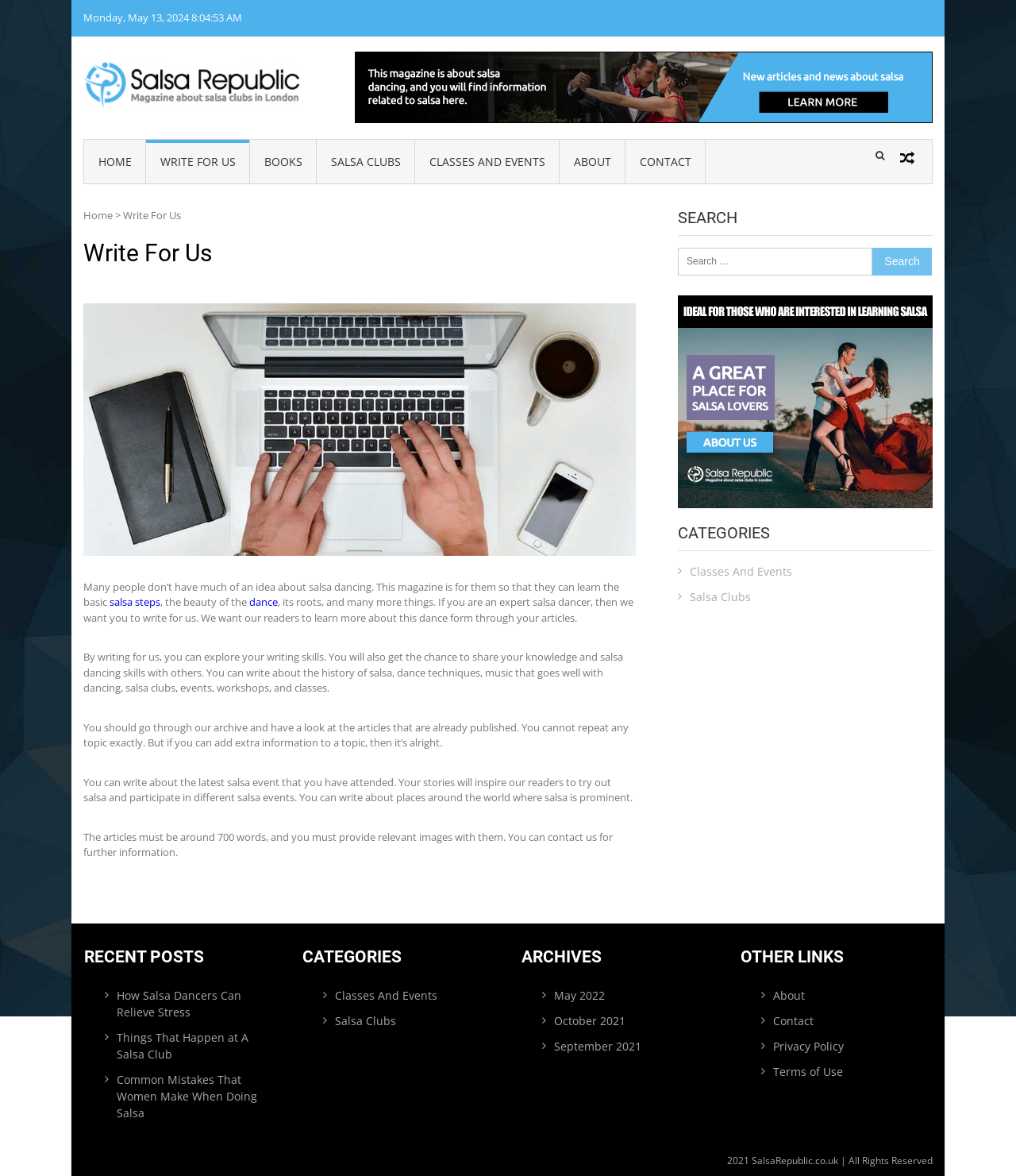Please provide a comprehensive response to the question based on the details in the image: What is the purpose of this magazine?

I inferred the purpose of the magazine by reading the introductory text, which states that the magazine is for people who don't know much about salsa dancing and want to learn the basic steps, beauty of the dance, and more.